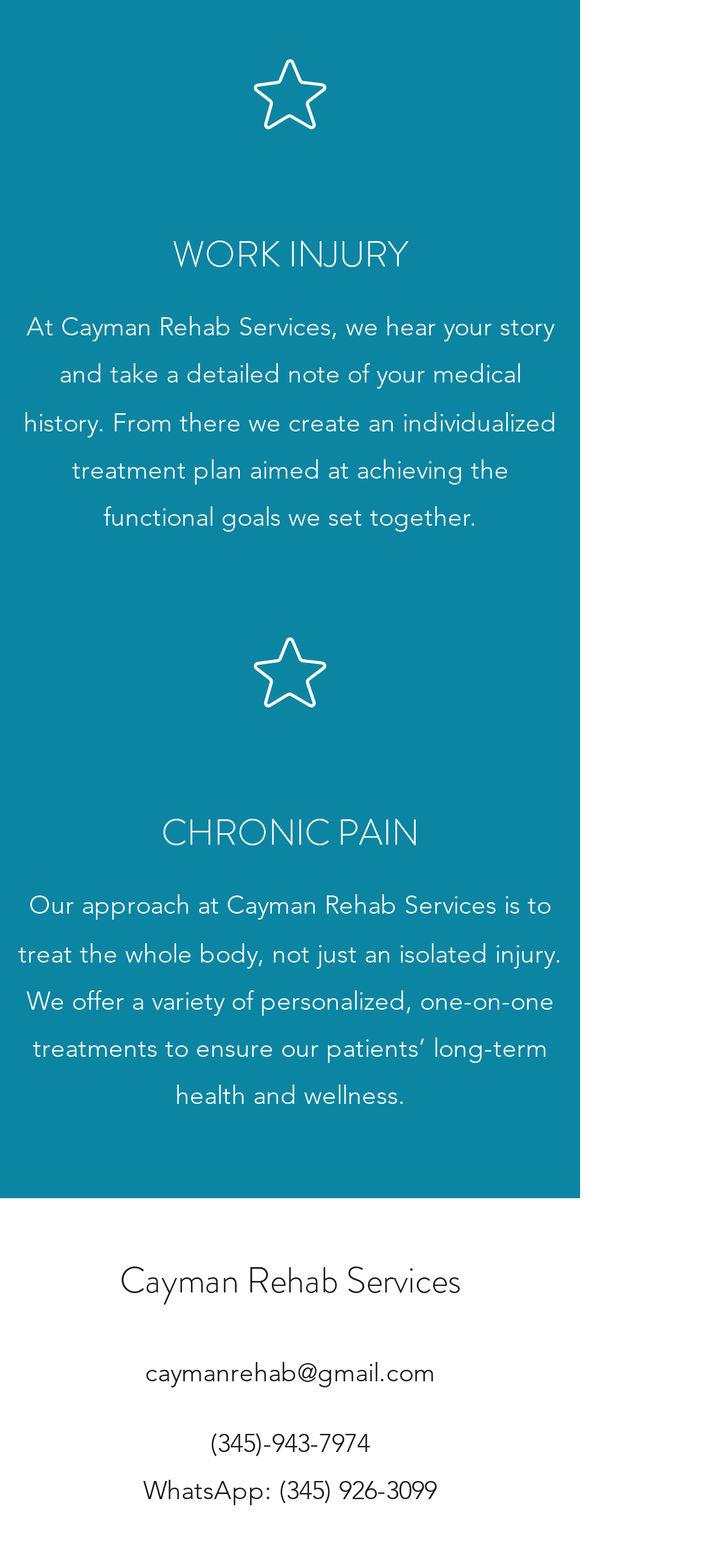What is the approach of Cayman Rehab Services?
Look at the image and respond with a one-word or short-phrase answer.

Treating the whole body